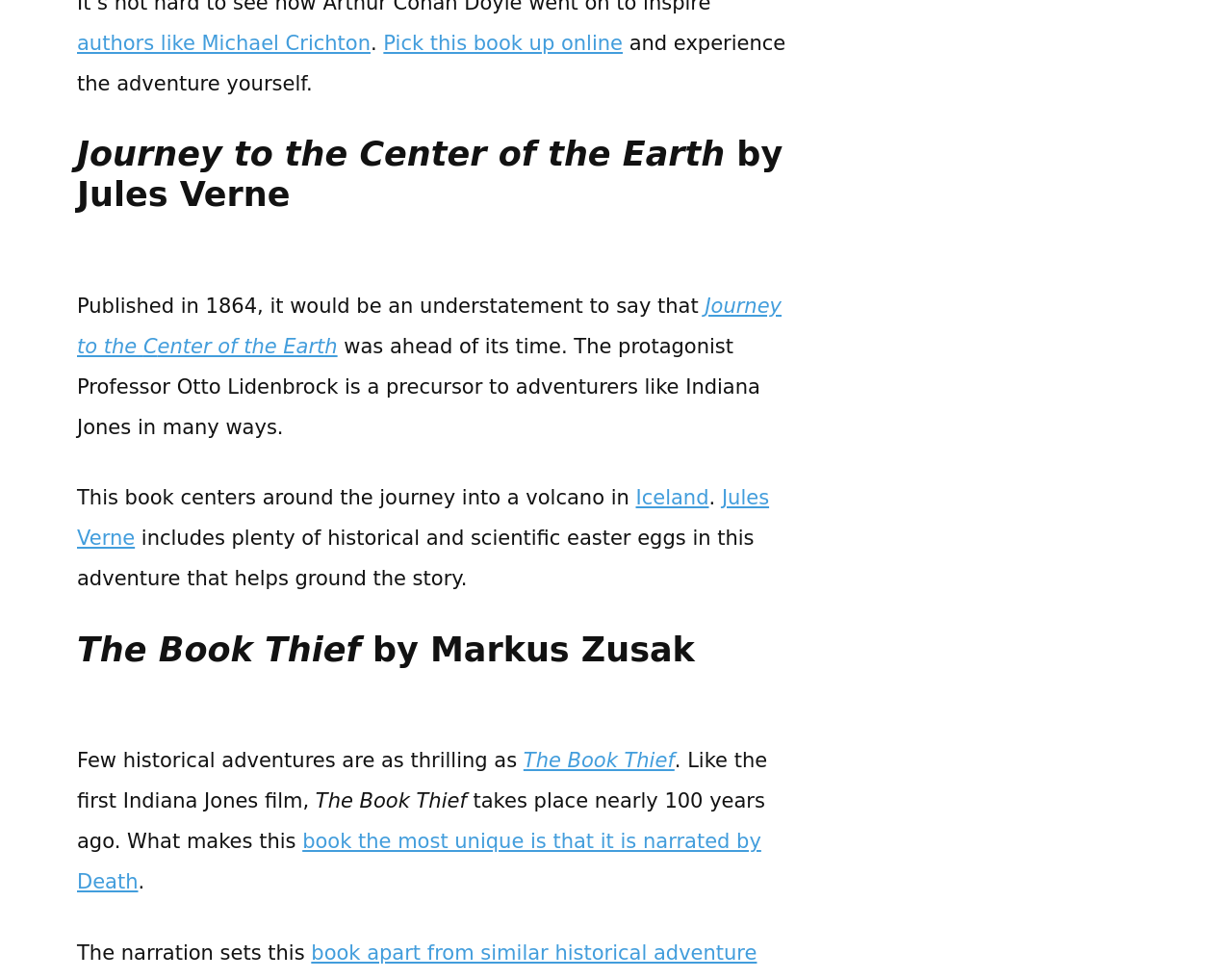What is the title of the first book?
Answer the question based on the image using a single word or a brief phrase.

Journey to the Center of the Earth